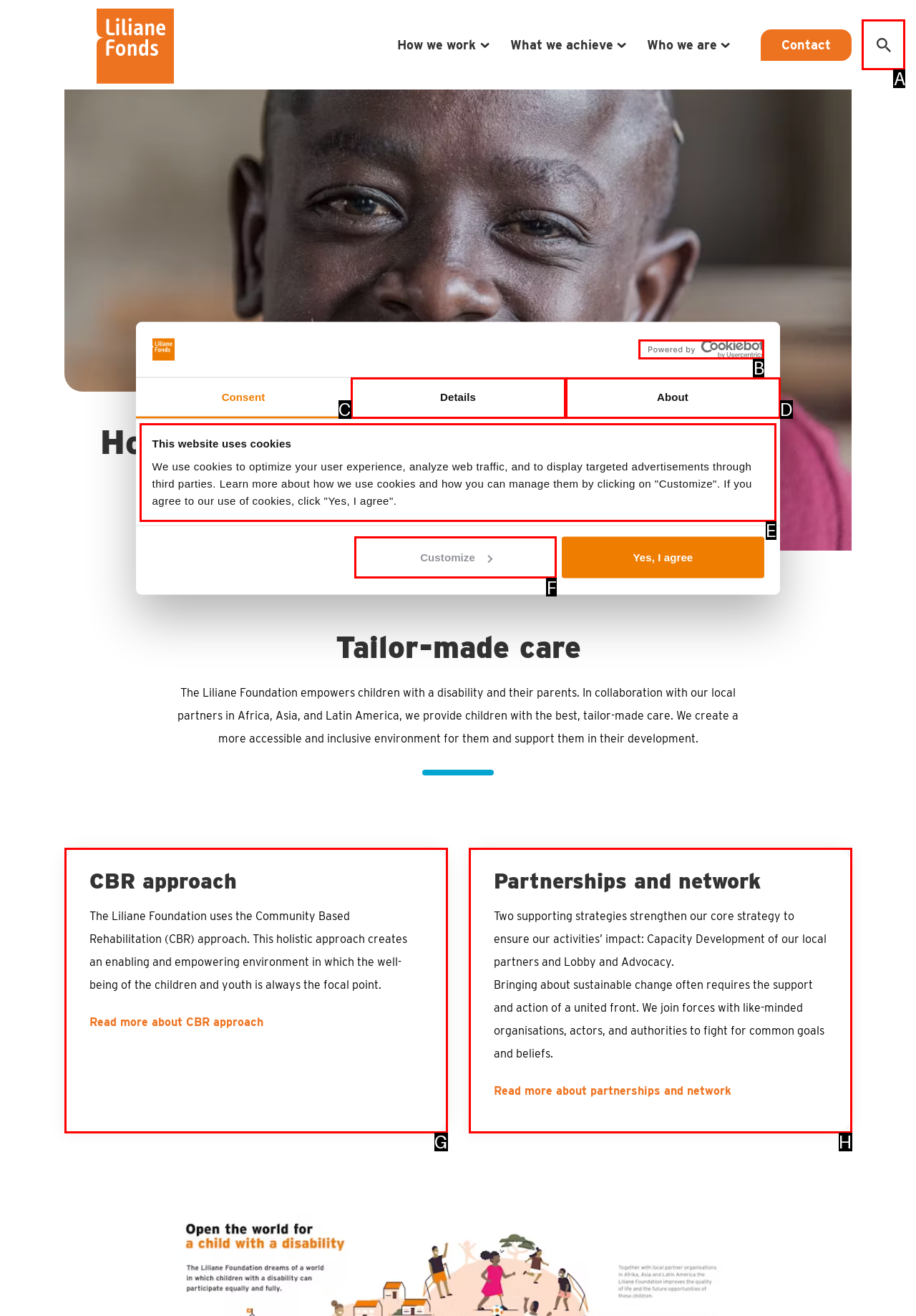Identify the correct UI element to click on to achieve the task: Click the 'Search' link. Provide the letter of the appropriate element directly from the available choices.

A